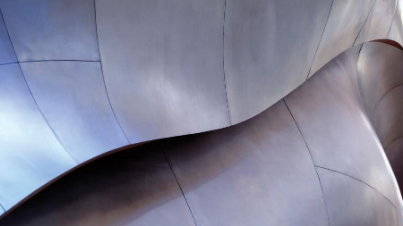Provide a short answer using a single word or phrase for the following question: 
What is emphasized in the design of the architectural element?

Form and function